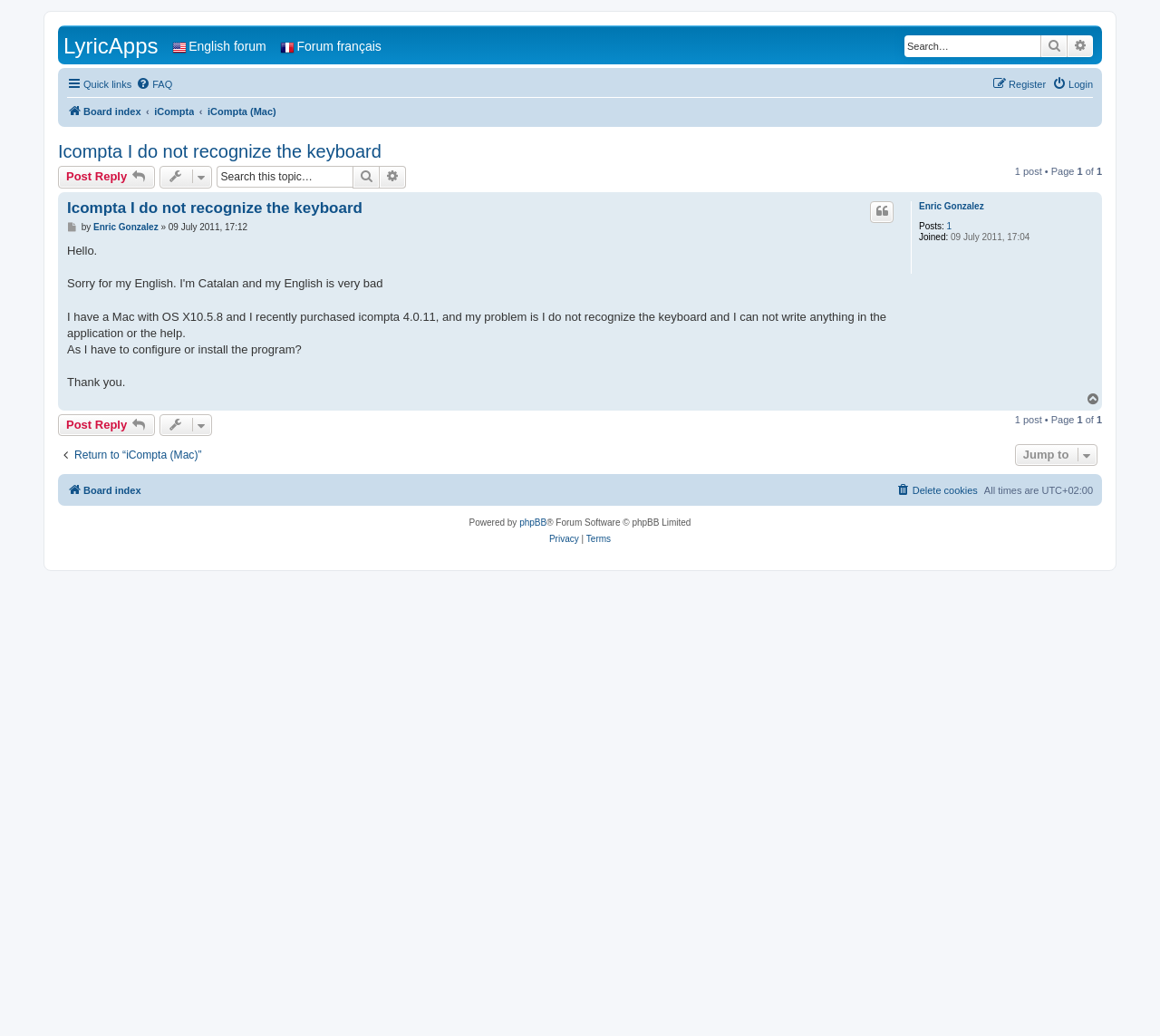What is the operating system of the person who started this topic?
From the details in the image, provide a complete and detailed answer to the question.

I found the operating system by reading the post content, which mentions 'Mac with OS X 10.5.8'.